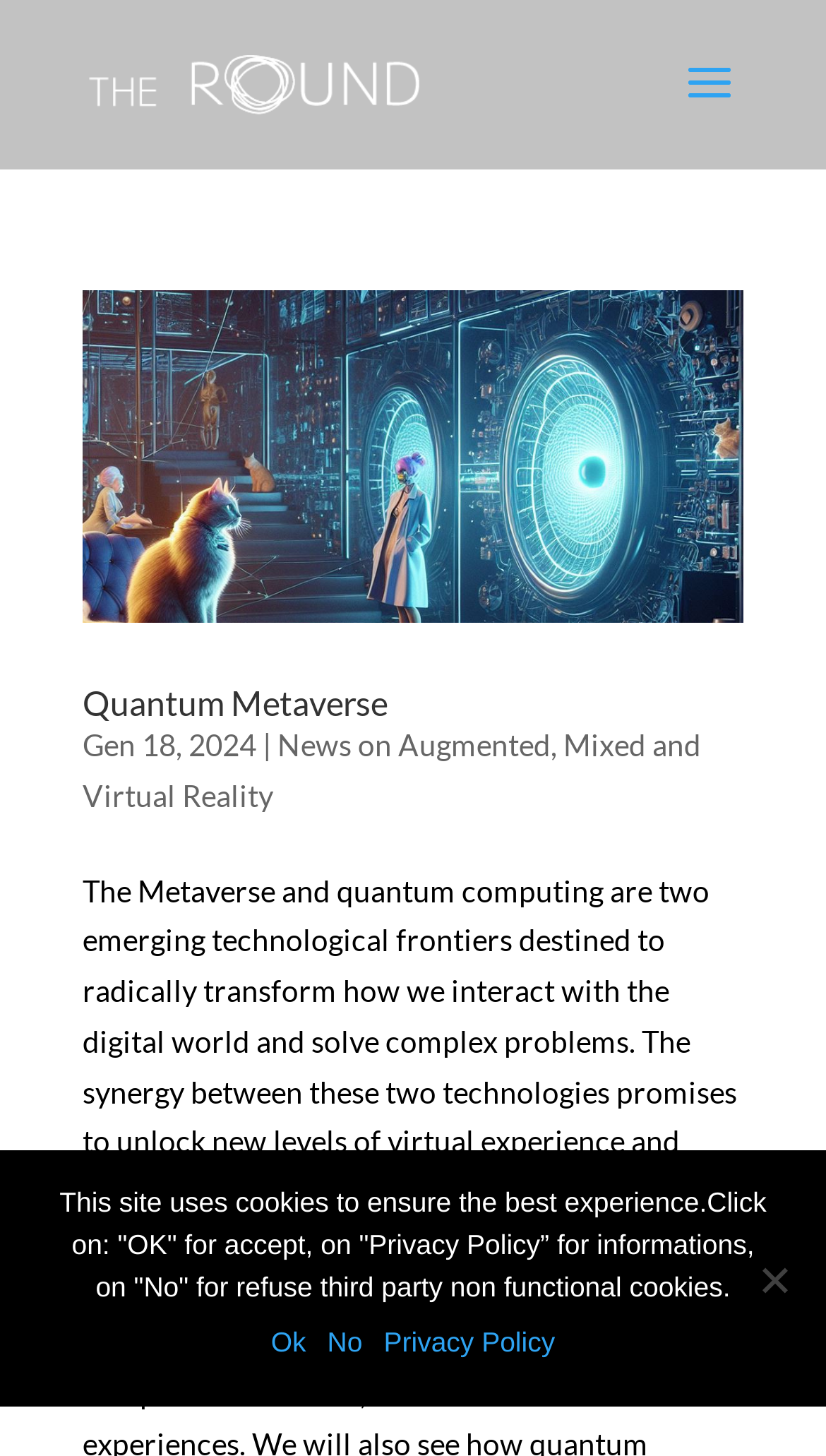What is the date mentioned on the webpage?
From the details in the image, answer the question comprehensively.

I found a StaticText element with the text 'Gen 18, 2024', which appears to be a date mentioned on the webpage.